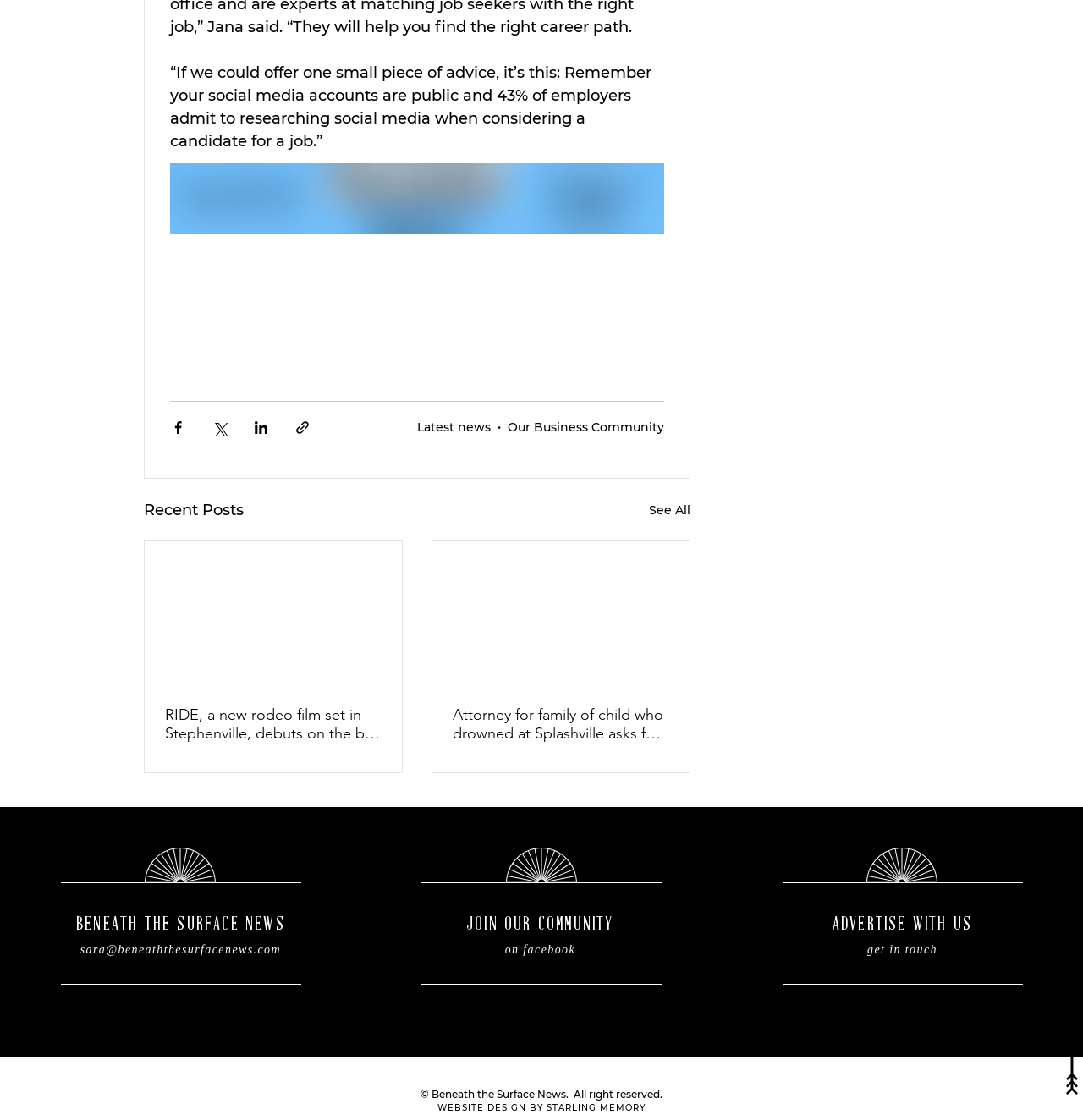How many social media sharing buttons are there?
Look at the screenshot and respond with a single word or phrase.

4